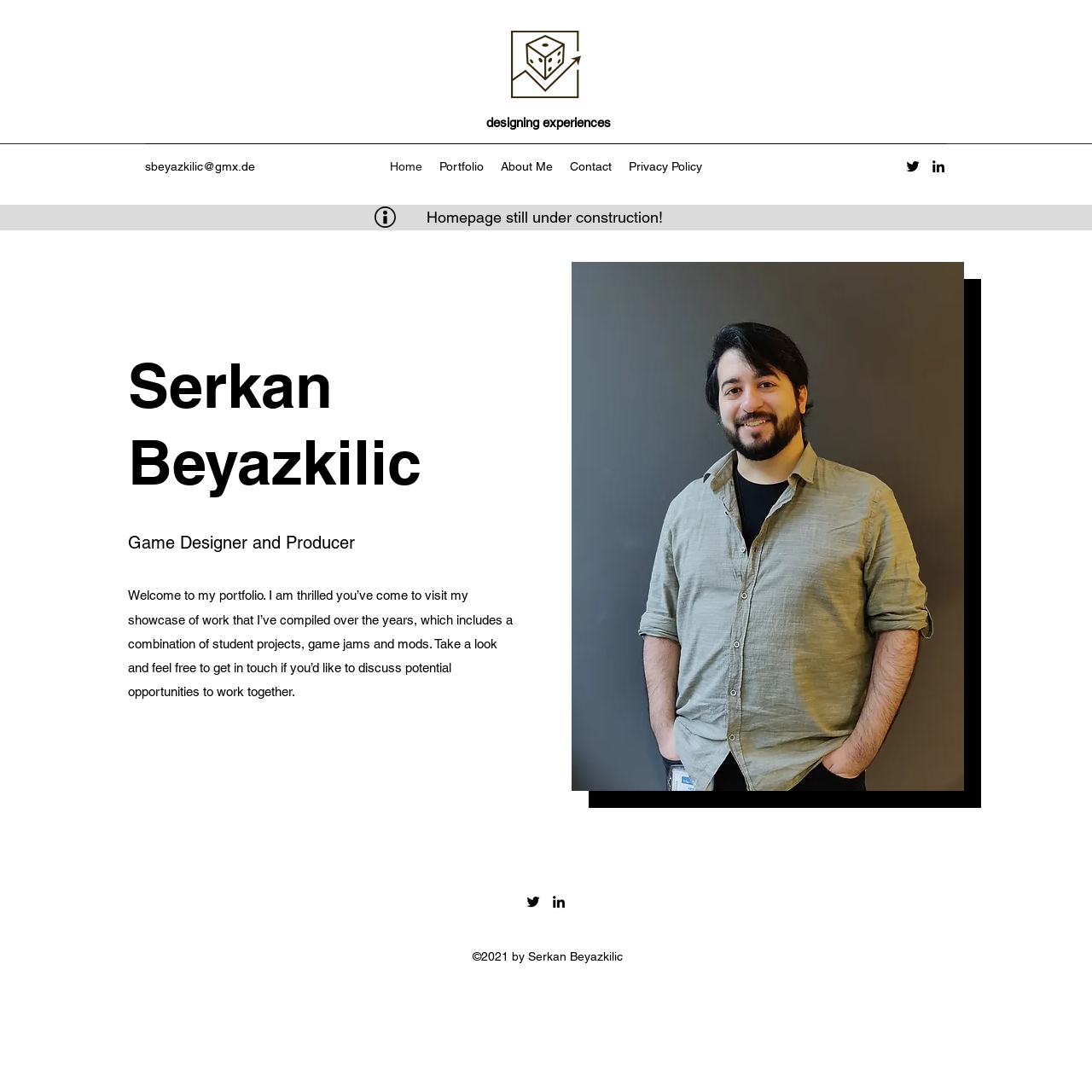Please provide a comprehensive answer to the question based on the screenshot: What is the copyright year of the website?

I found this information by looking at the StaticText element with the text '©2021 by Serkan Beyazkilic' which is located at the bottom of the webpage.